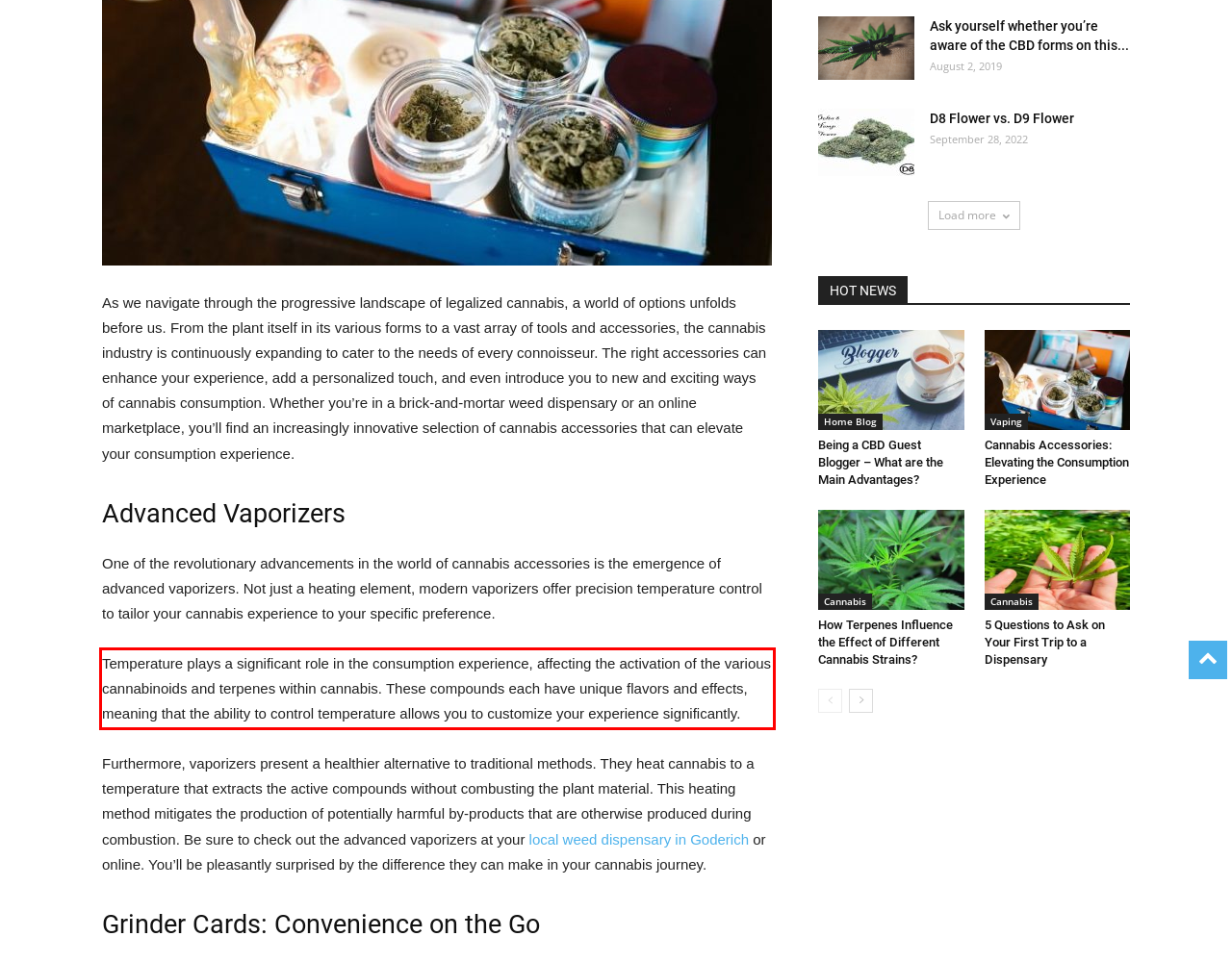You have a screenshot of a webpage where a UI element is enclosed in a red rectangle. Perform OCR to capture the text inside this red rectangle.

Temperature plays a significant role in the consumption experience, affecting the activation of the various cannabinoids and terpenes within cannabis. These compounds each have unique flavors and effects, meaning that the ability to control temperature allows you to customize your experience significantly.